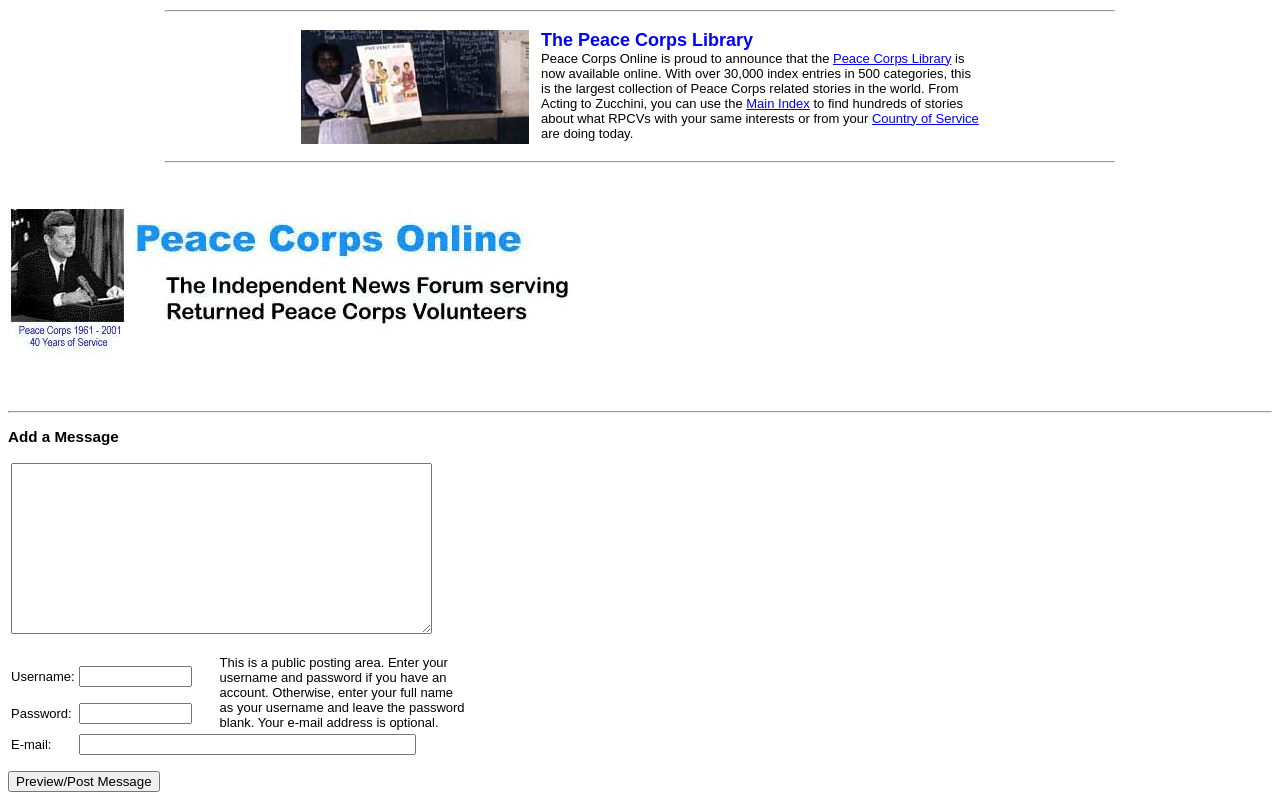Answer this question using a single word or a brief phrase:
What is the purpose of the 'Add a Message' section?

to post a message